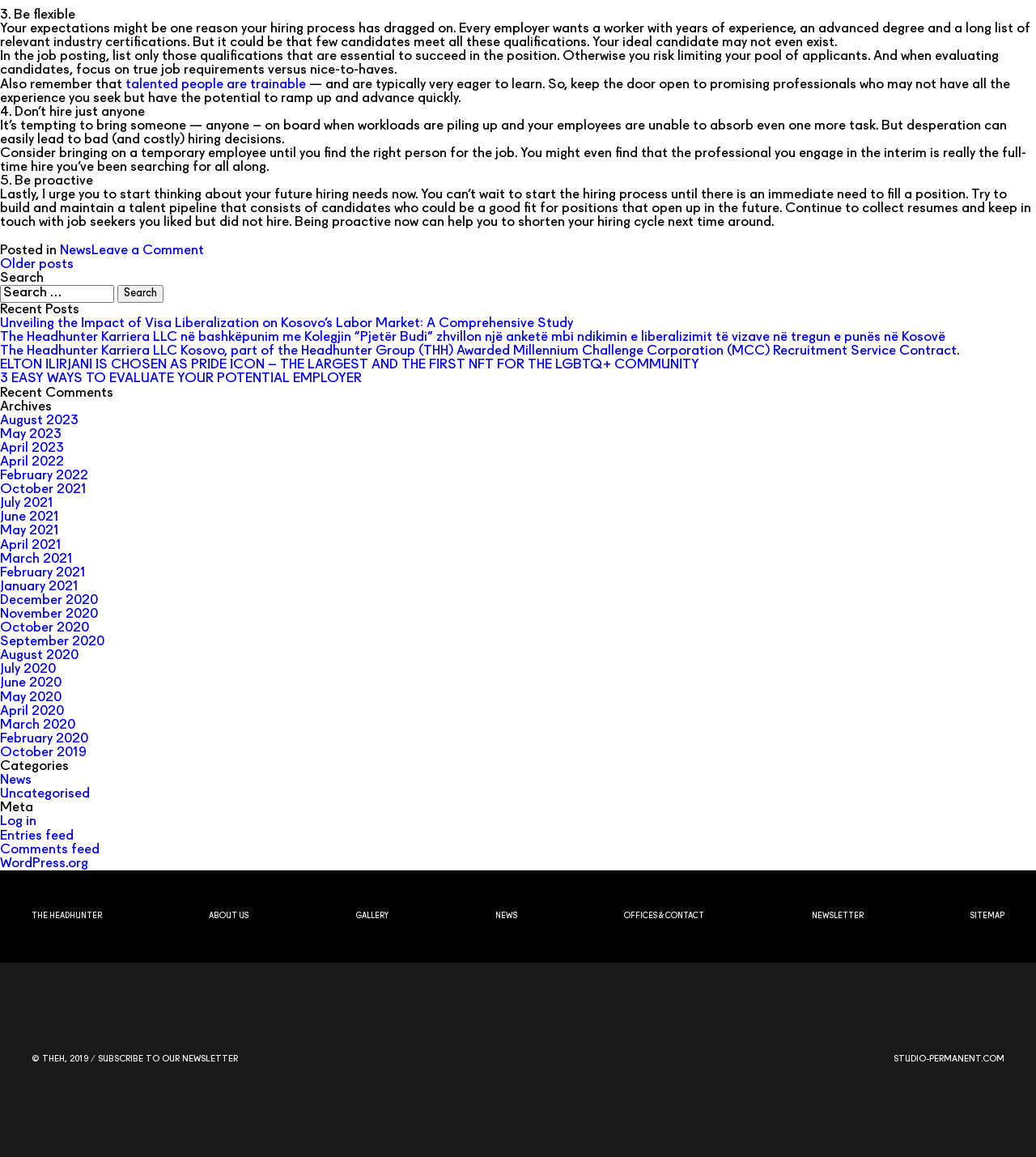Using the provided element description, identify the bounding box coordinates as (top-left x, top-left y, bottom-right x, bottom-right y). Ensure all values are between 0 and 1. Description: Subscribe to our Newsletter

[0.094, 0.912, 0.23, 0.919]